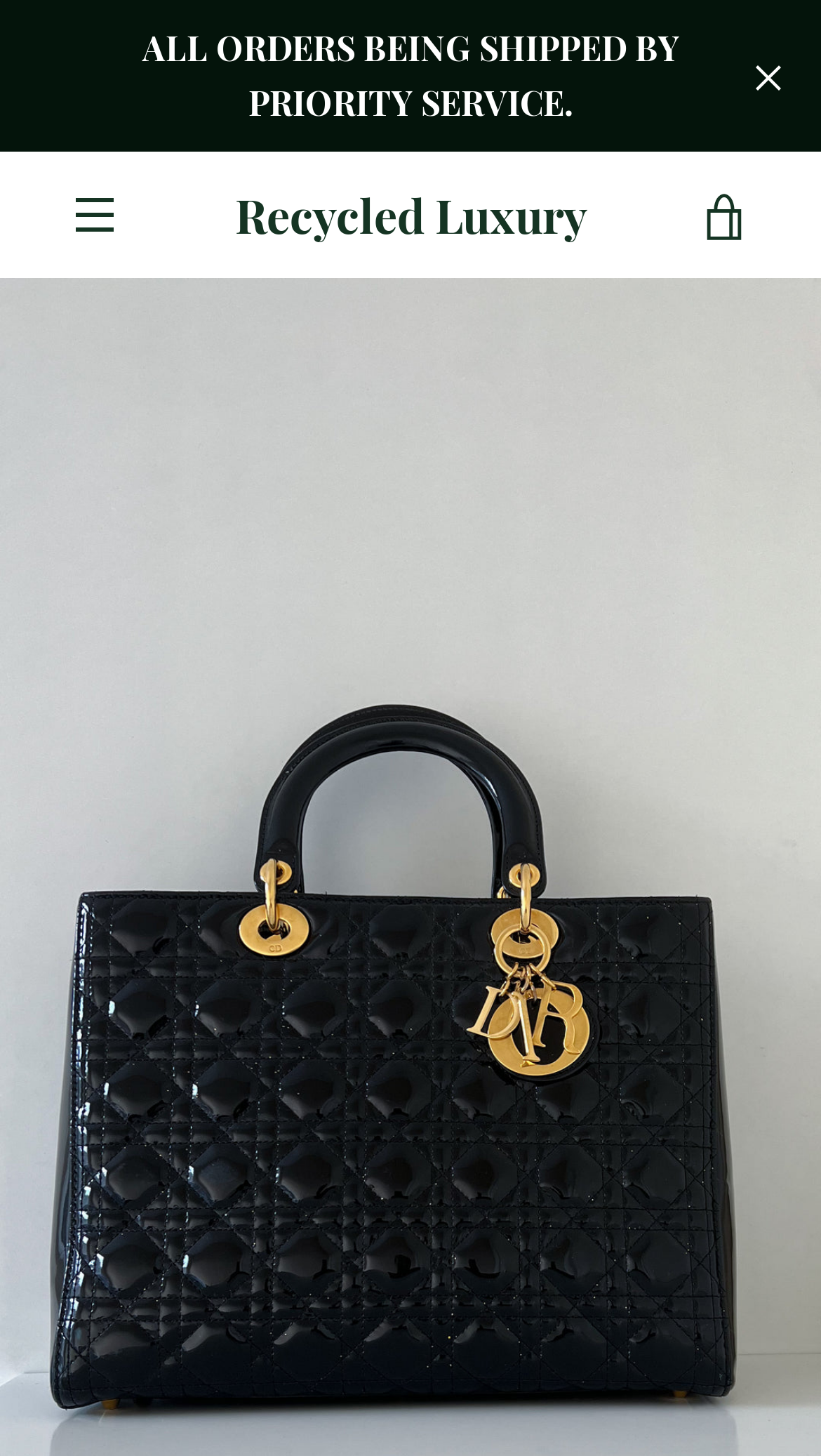Highlight the bounding box coordinates of the element that should be clicked to carry out the following instruction: "Learn about the company's story". The coordinates must be given as four float numbers ranging from 0 to 1, i.e., [left, top, right, bottom].

[0.556, 0.197, 0.764, 0.22]